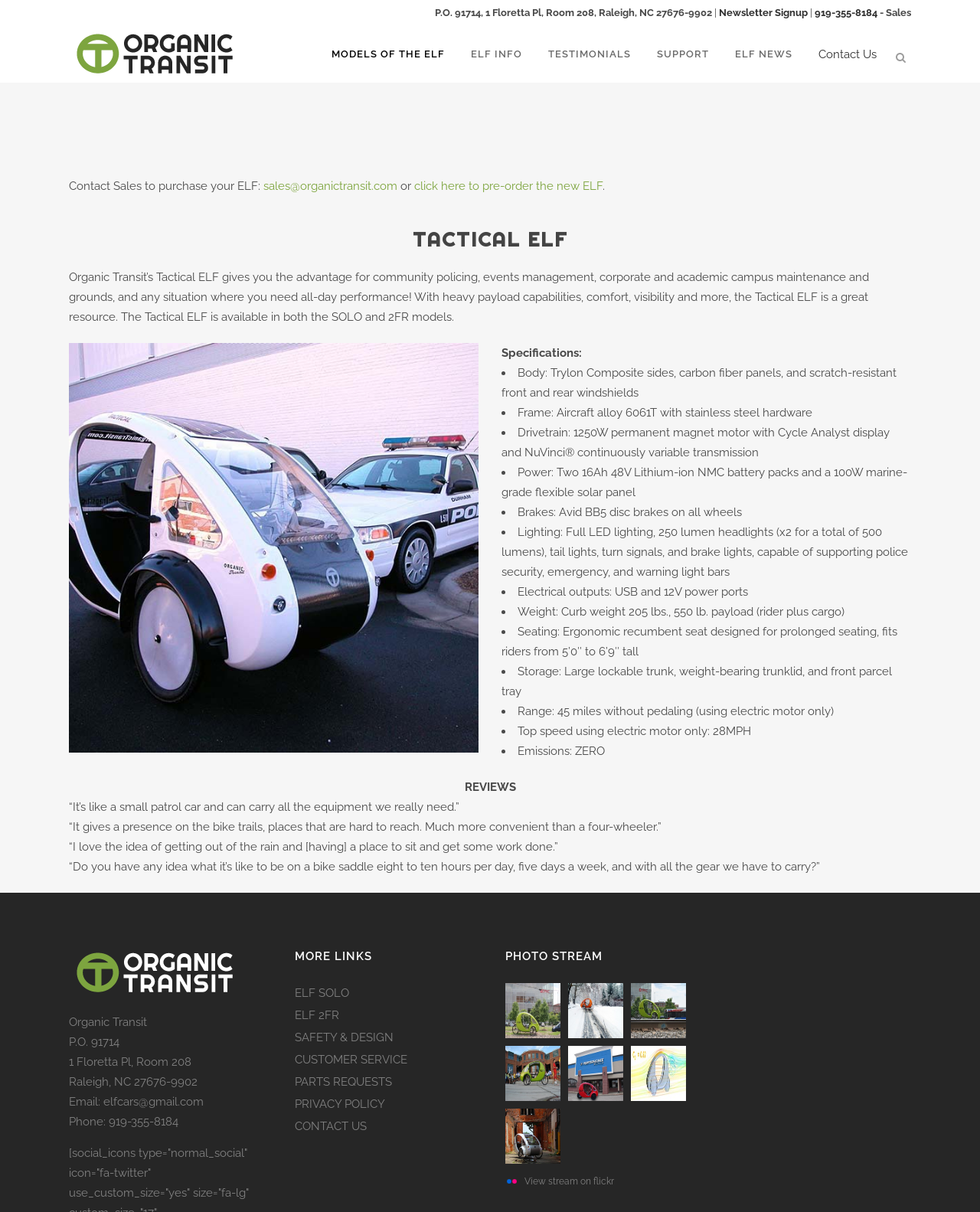Please locate the bounding box coordinates of the element that should be clicked to complete the given instruction: "Click on the 'ELF SOLO' link".

[0.301, 0.813, 0.356, 0.825]